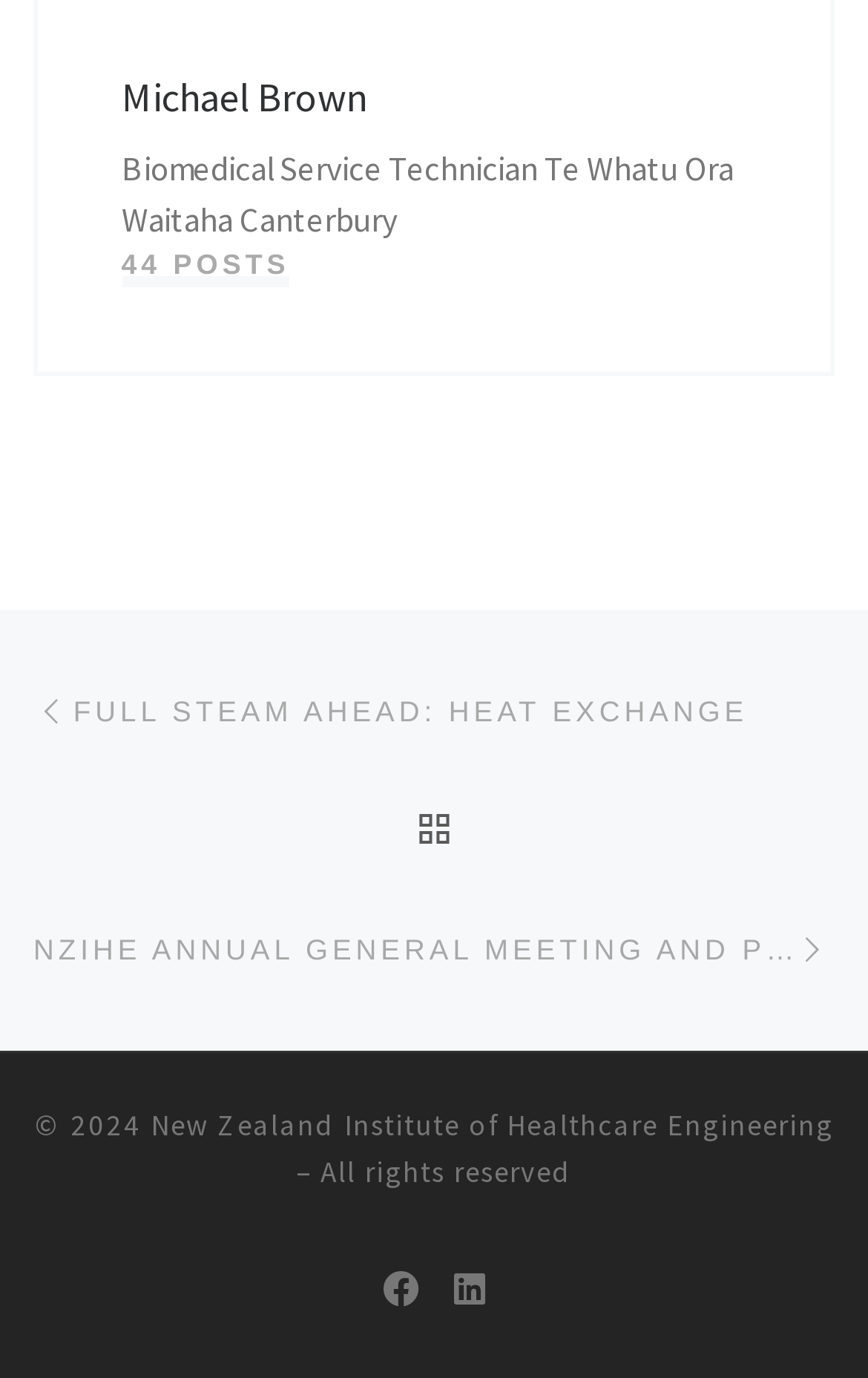Answer this question using a single word or a brief phrase:
What is Michael Brown's profession?

Biomedical Service Technician